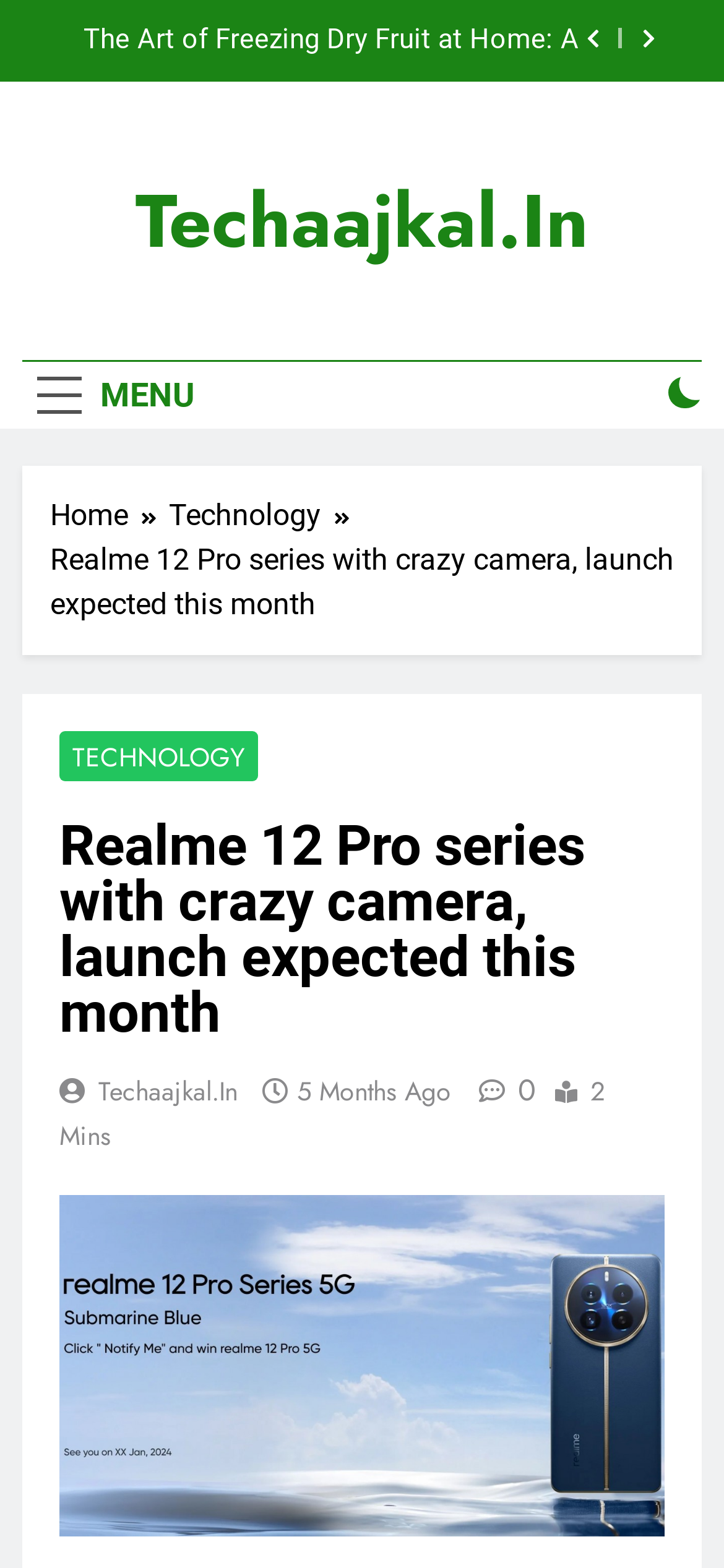Please identify the coordinates of the bounding box for the clickable region that will accomplish this instruction: "Read the TECHNOLOGY section".

[0.082, 0.466, 0.356, 0.498]